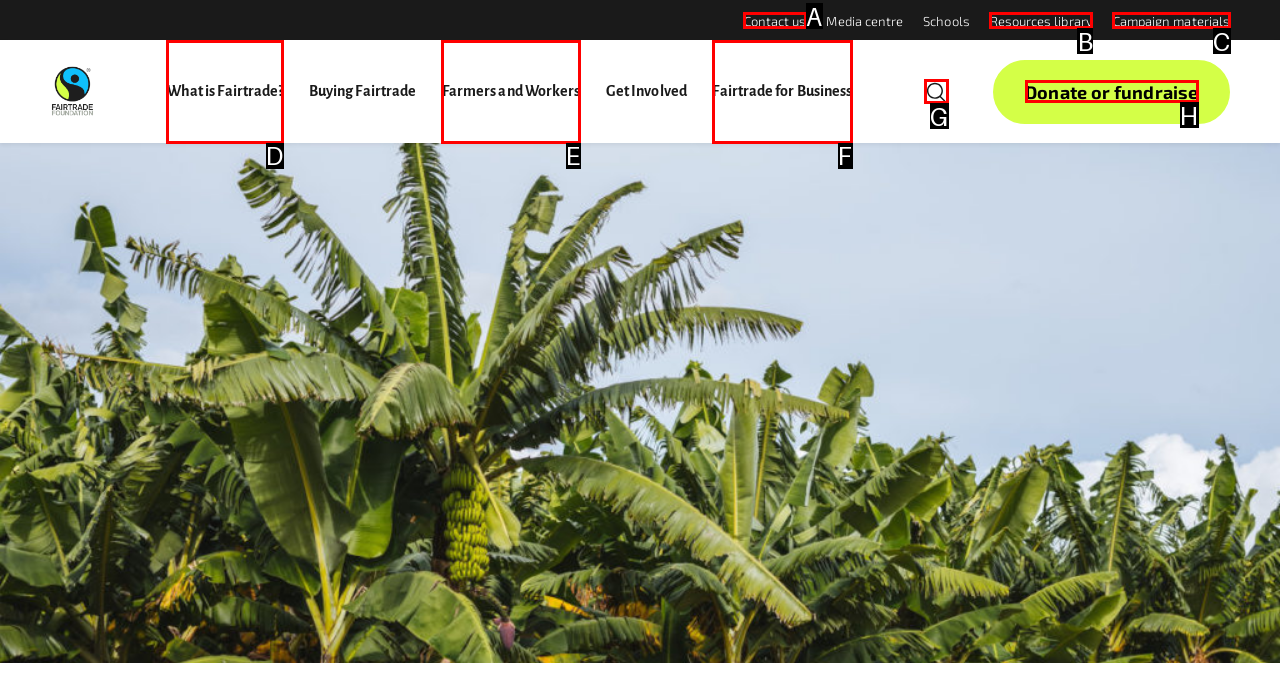Choose the letter of the UI element necessary for this task: Click Contact us
Answer with the correct letter.

A